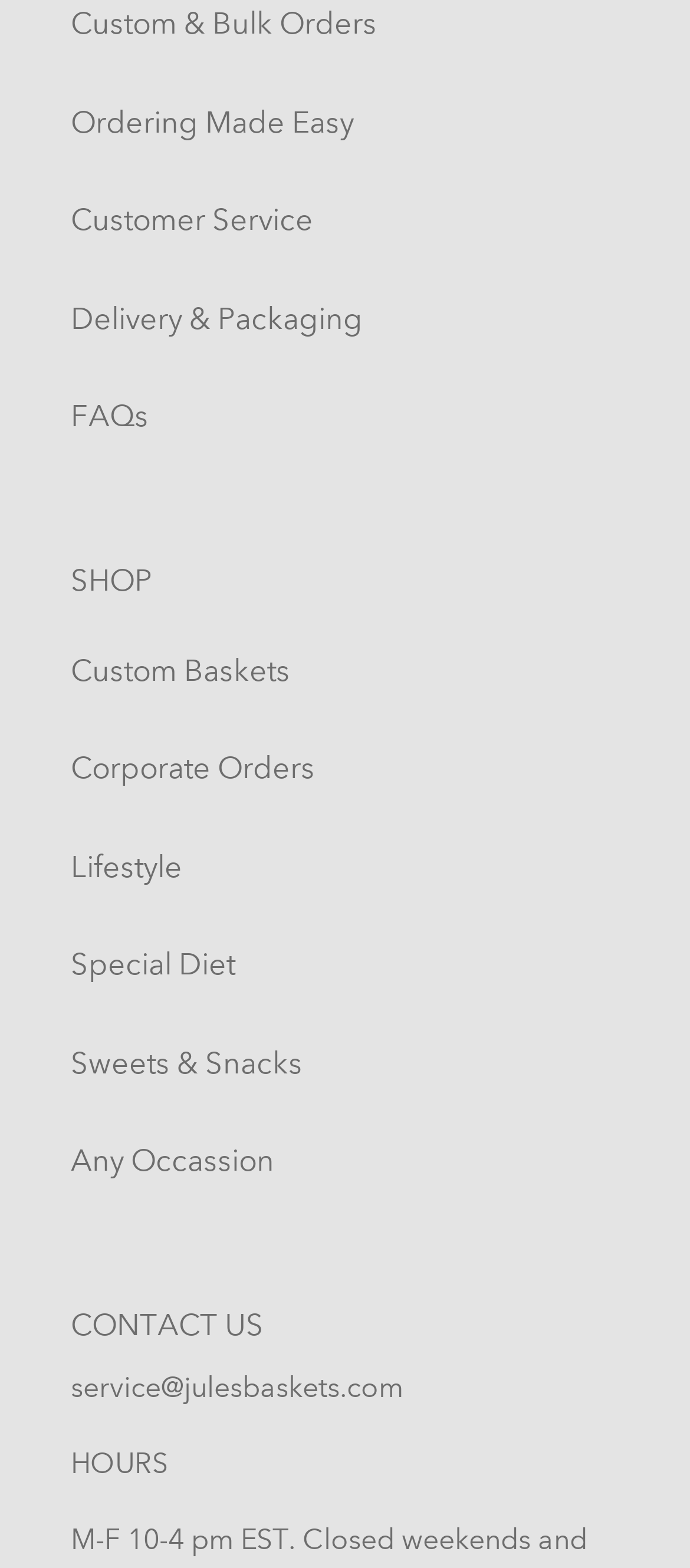Please identify the bounding box coordinates of the element's region that I should click in order to complete the following instruction: "View trending news". The bounding box coordinates consist of four float numbers between 0 and 1, i.e., [left, top, right, bottom].

None